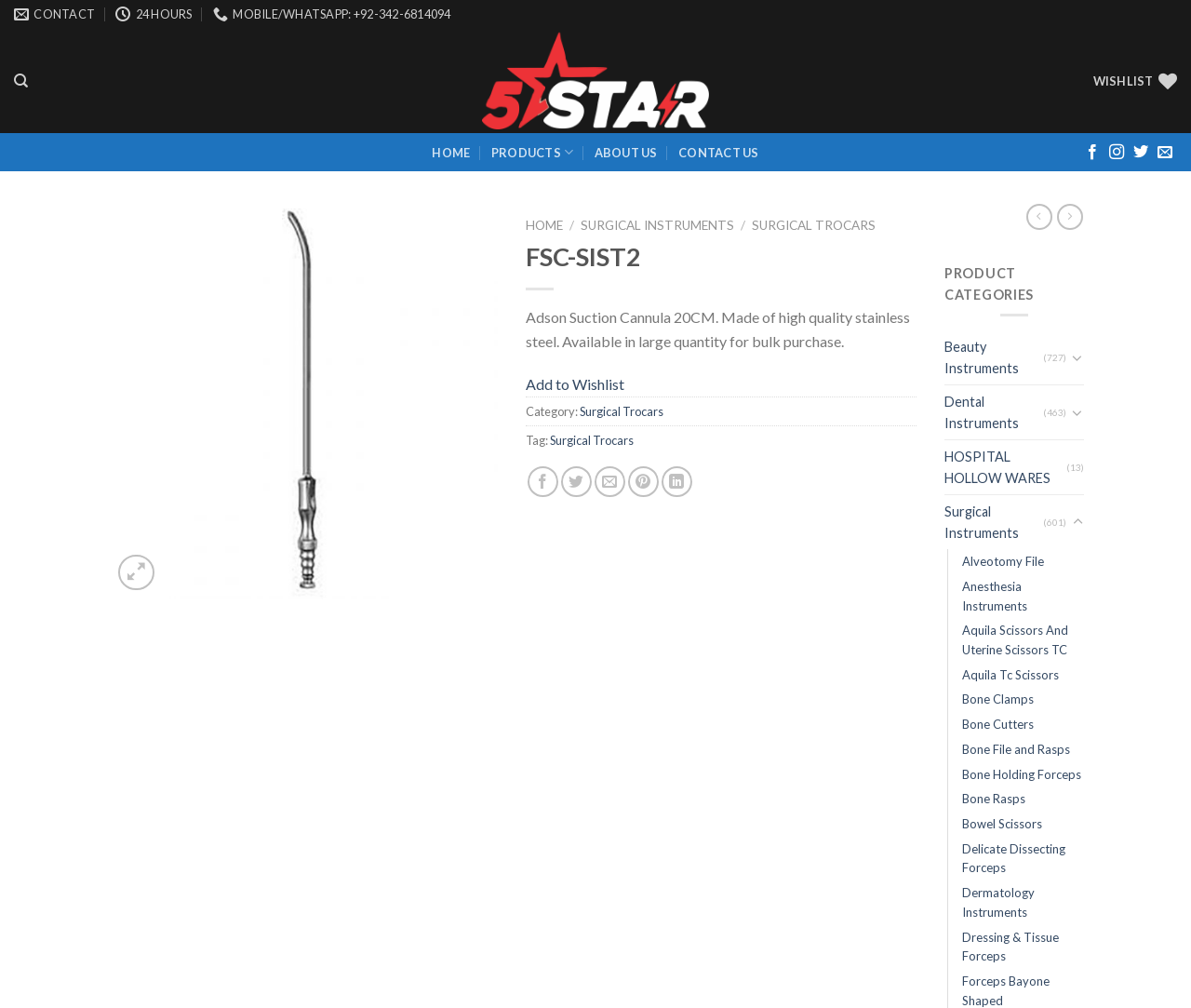Determine the bounding box coordinates of the clickable area required to perform the following instruction: "Contact us". The coordinates should be represented as four float numbers between 0 and 1: [left, top, right, bottom].

[0.012, 0.0, 0.08, 0.028]